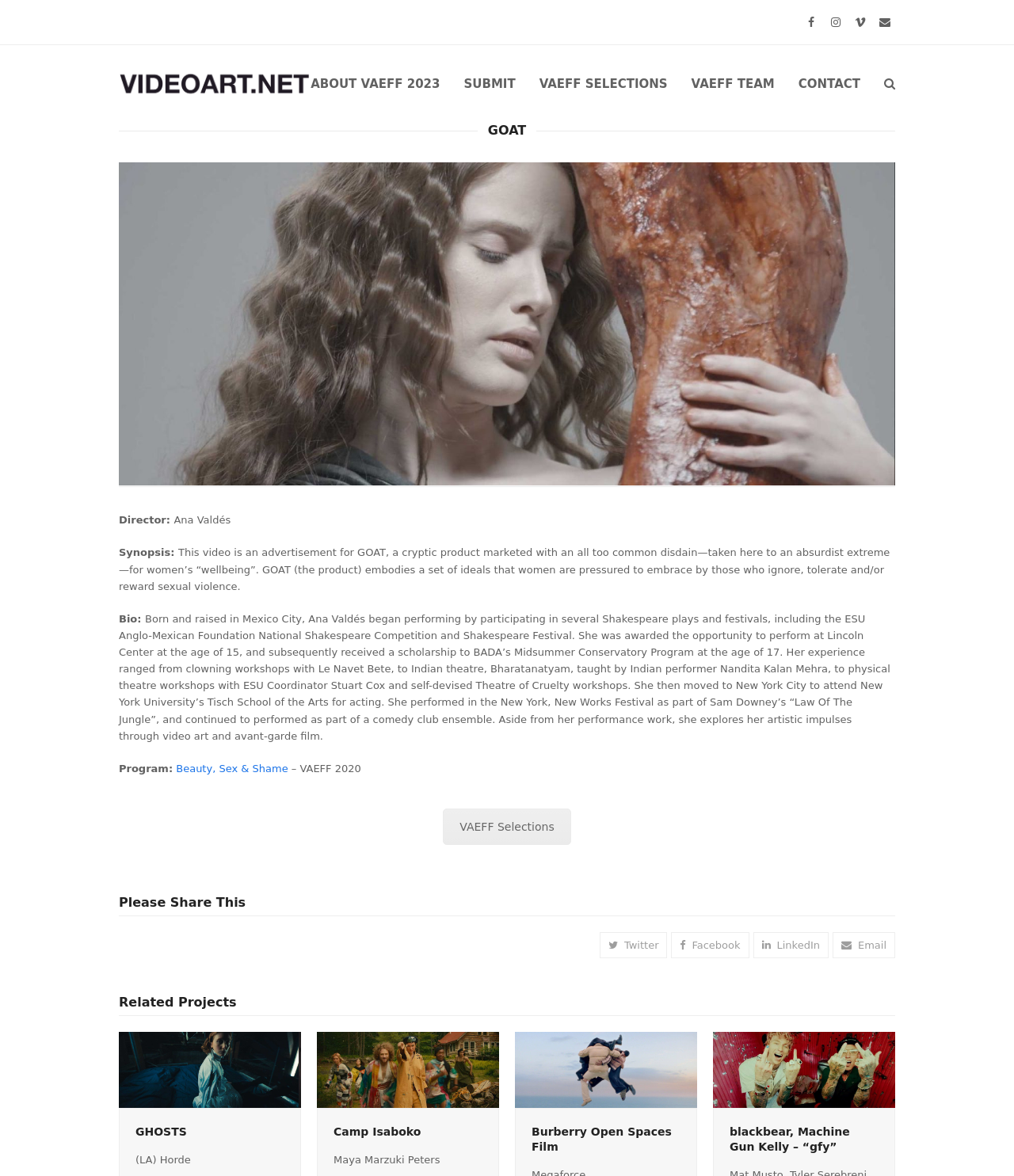Please analyze the image and provide a thorough answer to the question:
What is the name of the director of the video?

I found the answer by looking at the article section of the webpage, where it says 'Director: Ana Valdés'.